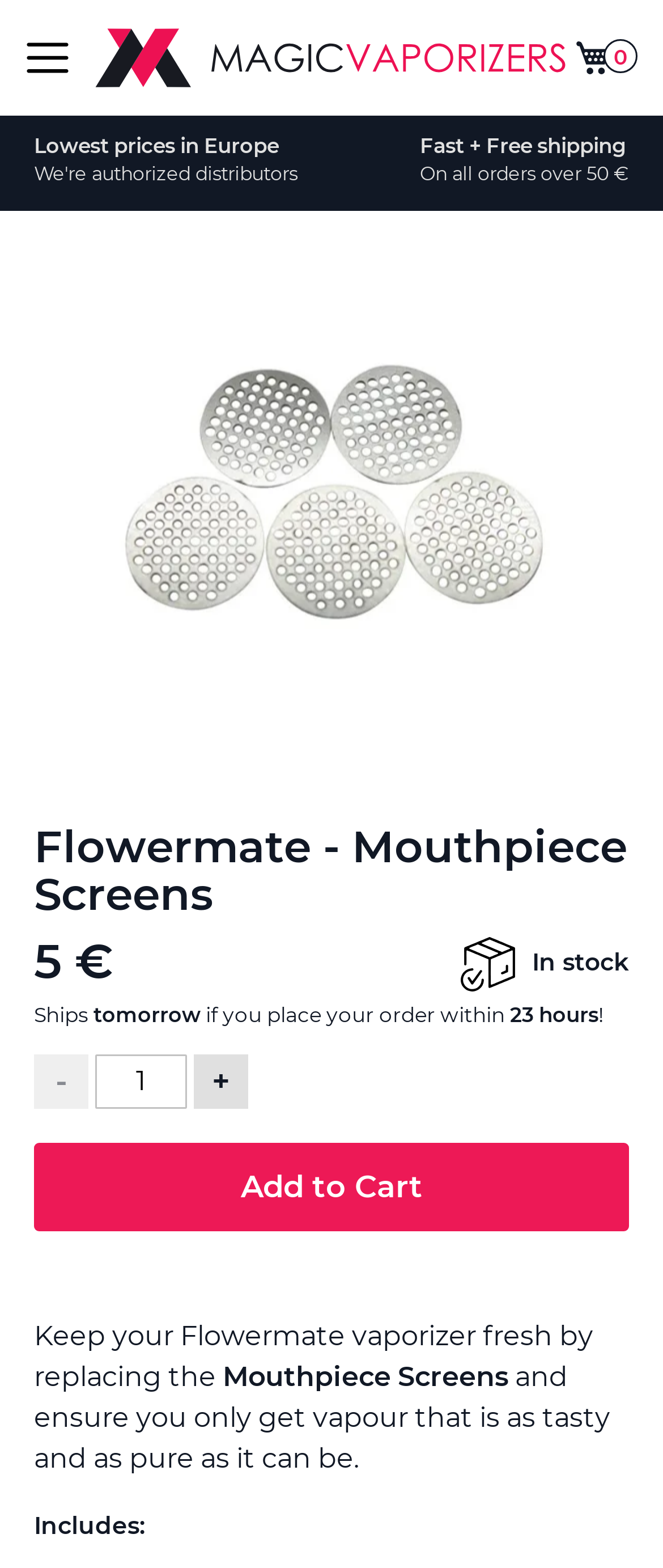What is the price of the Mouthpiece Screens?
Using the details from the image, give an elaborate explanation to answer the question.

I found the price of the Mouthpiece Screens by looking at the StaticText element with the text '5 €' located at [0.051, 0.594, 0.172, 0.631]. This element is likely to be the price of the product.